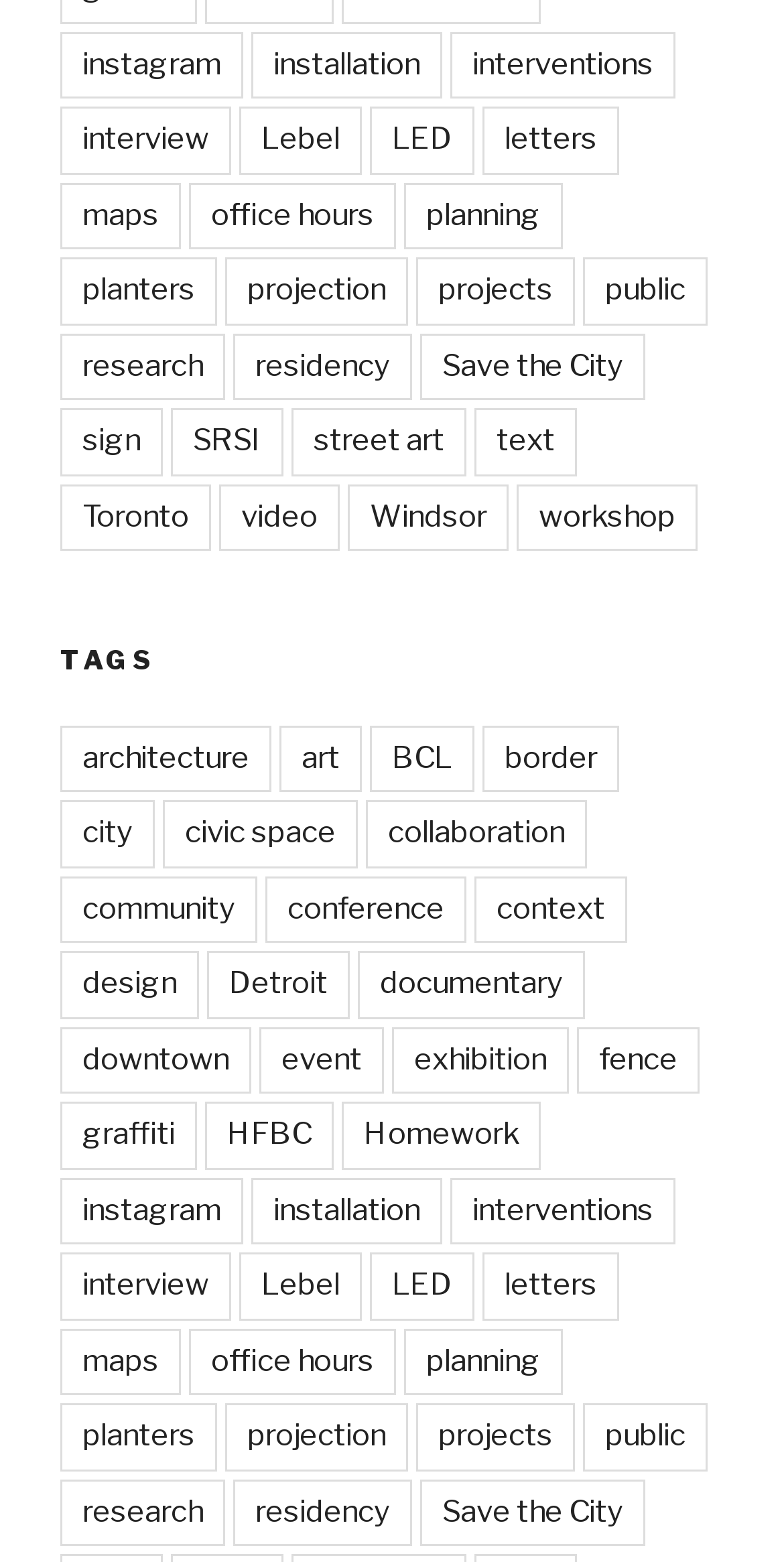Please identify the bounding box coordinates of the clickable area that will allow you to execute the instruction: "Explore Media and Supporter Stories".

None